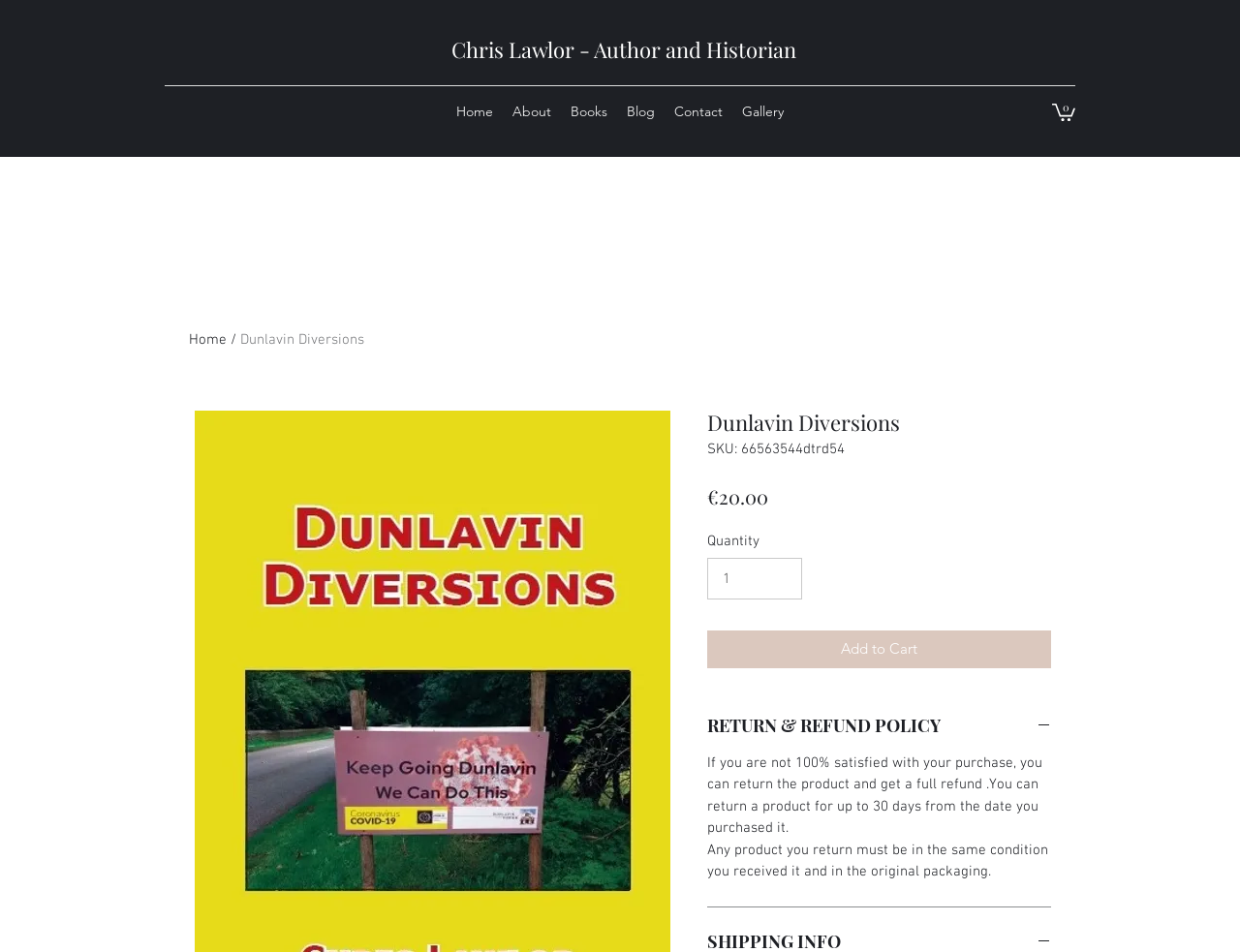What is the return policy for this product?
Using the information presented in the image, please offer a detailed response to the question.

The return policy is explained in the 'RETURN & REFUND POLICY' section, which states that if you are not 100% satisfied with your purchase, you can return the product and get a full refund within 30 days from the date of purchase.